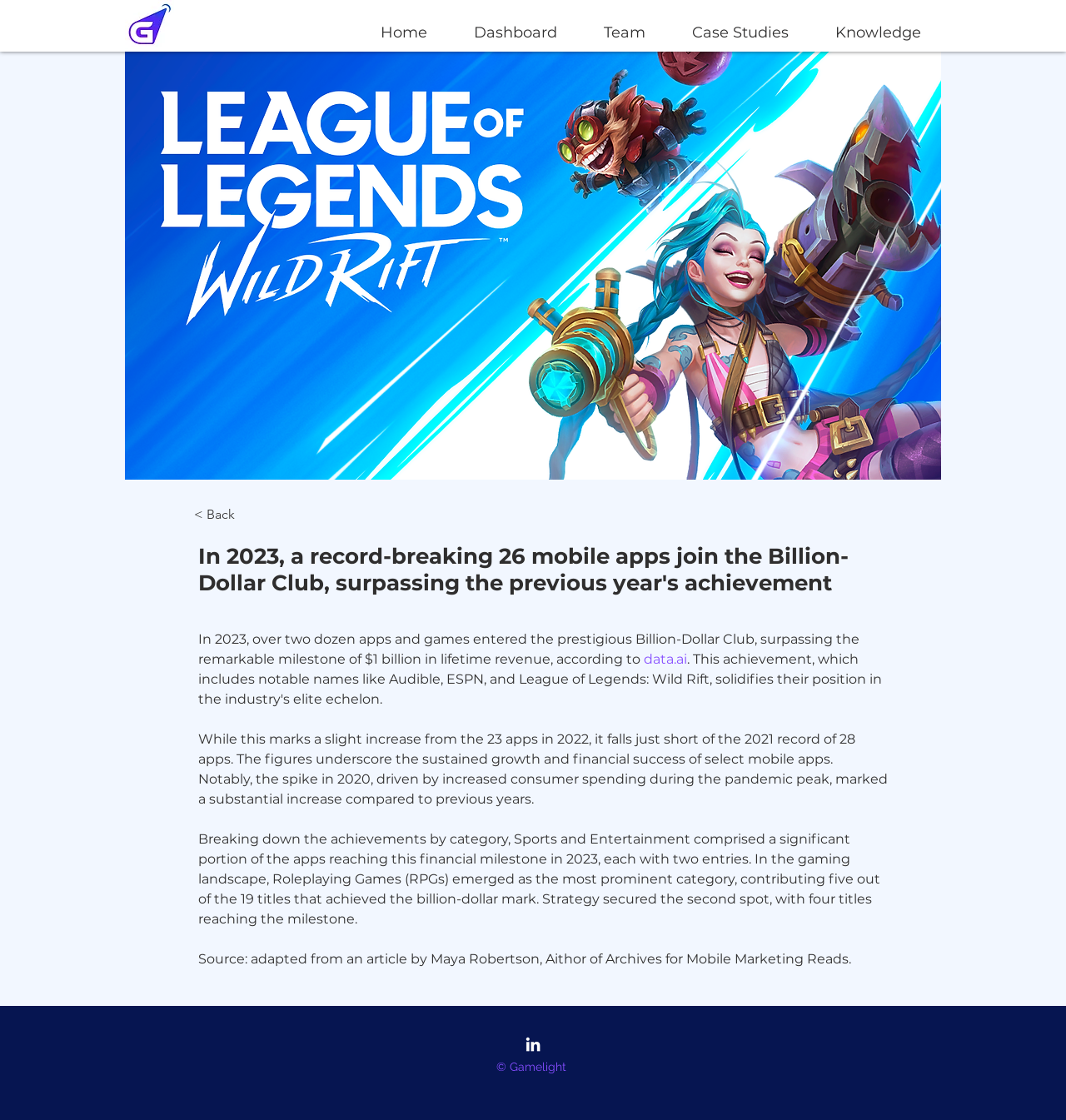What is the name of the author of the article about mobile apps?
Respond to the question with a well-detailed and thorough answer.

The answer can be found in the text, which states 'Source: adapted from an article by Maya Robertson, Author of Archives for Mobile Marketing Reads'.